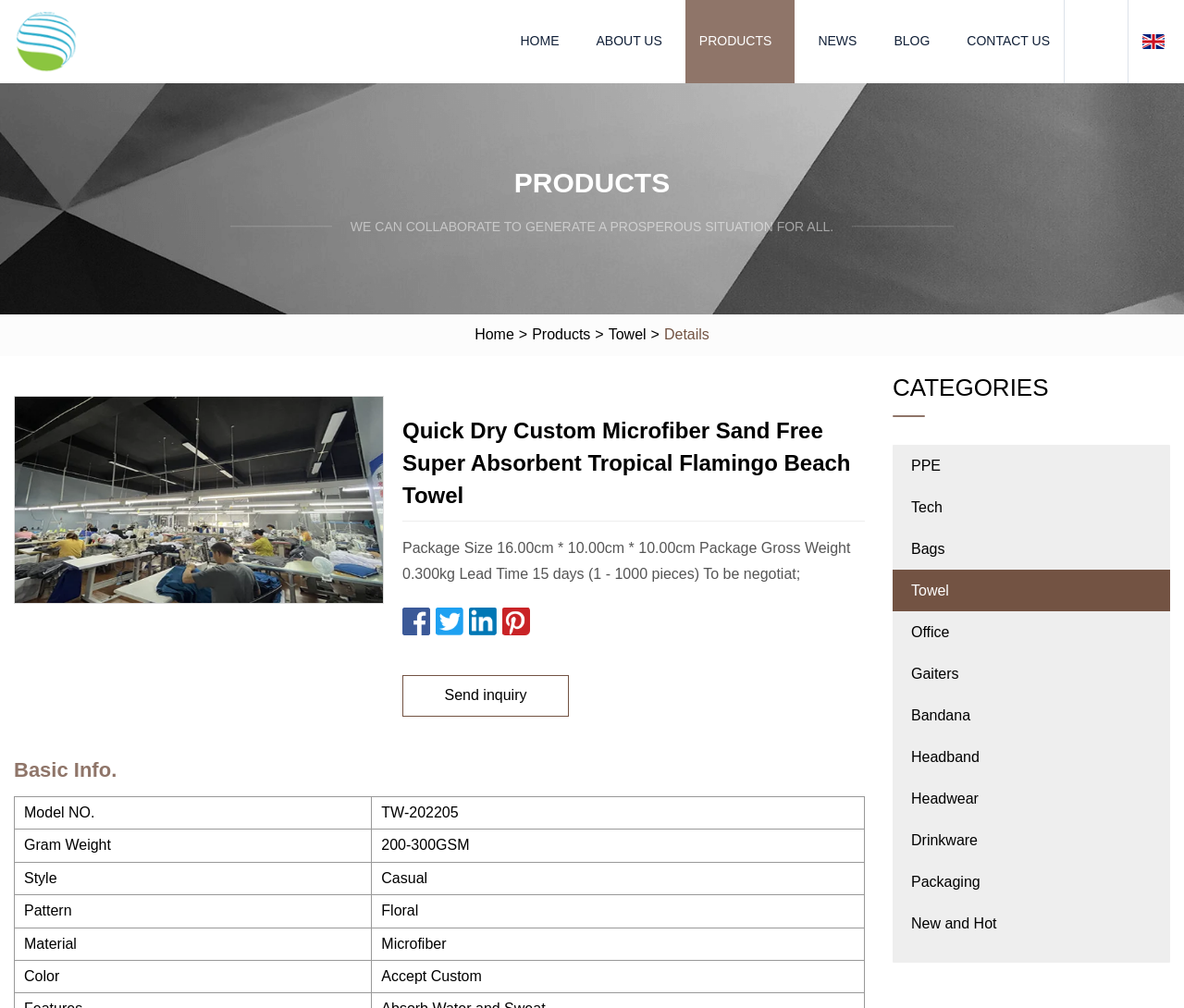Find the bounding box coordinates for the area you need to click to carry out the instruction: "View the 'NEWS' section". The coordinates should be four float numbers between 0 and 1, indicated as [left, top, right, bottom].

[0.679, 0.0, 0.735, 0.083]